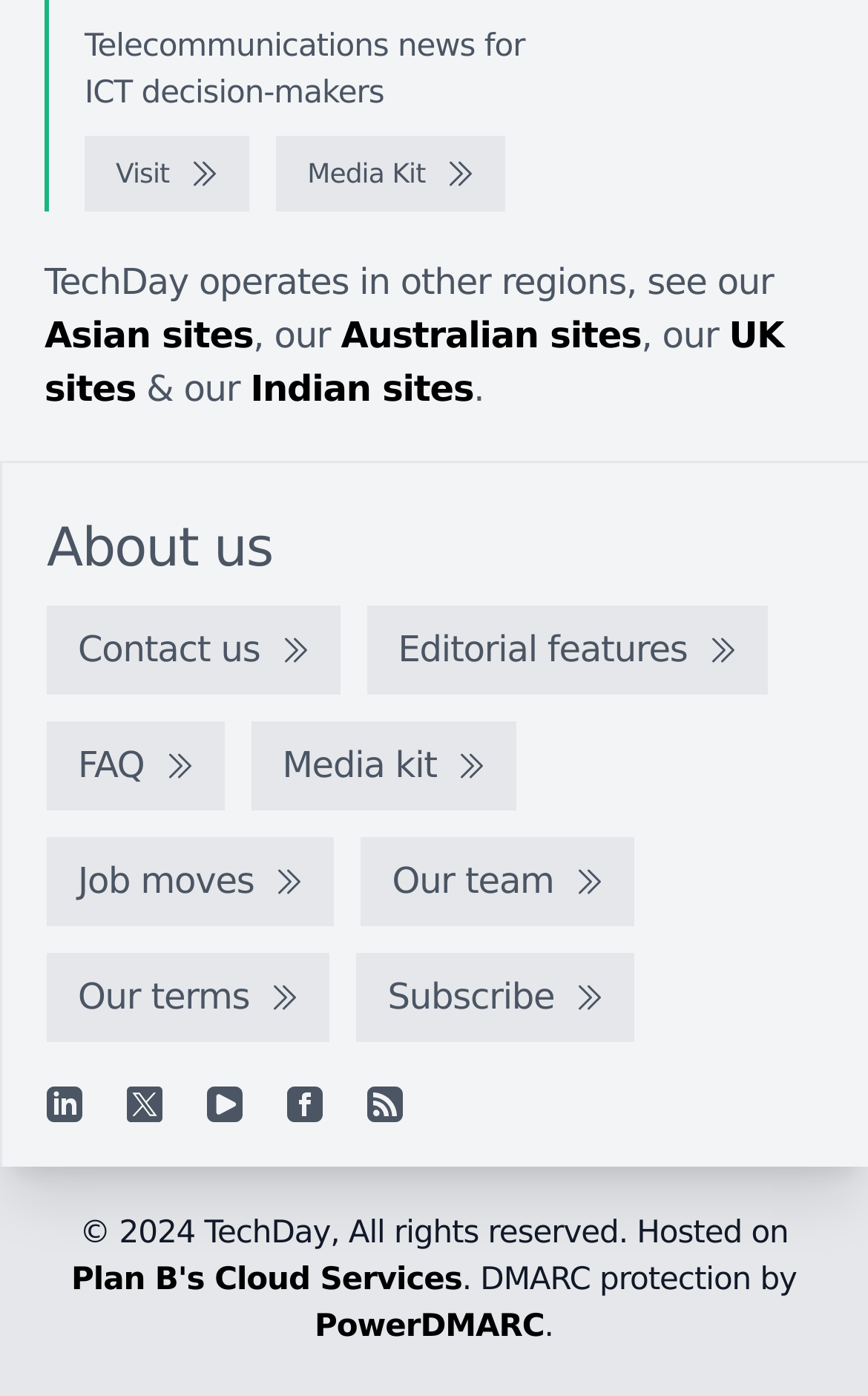Determine the bounding box coordinates of the element that should be clicked to execute the following command: "Contact us".

[0.054, 0.435, 0.392, 0.498]